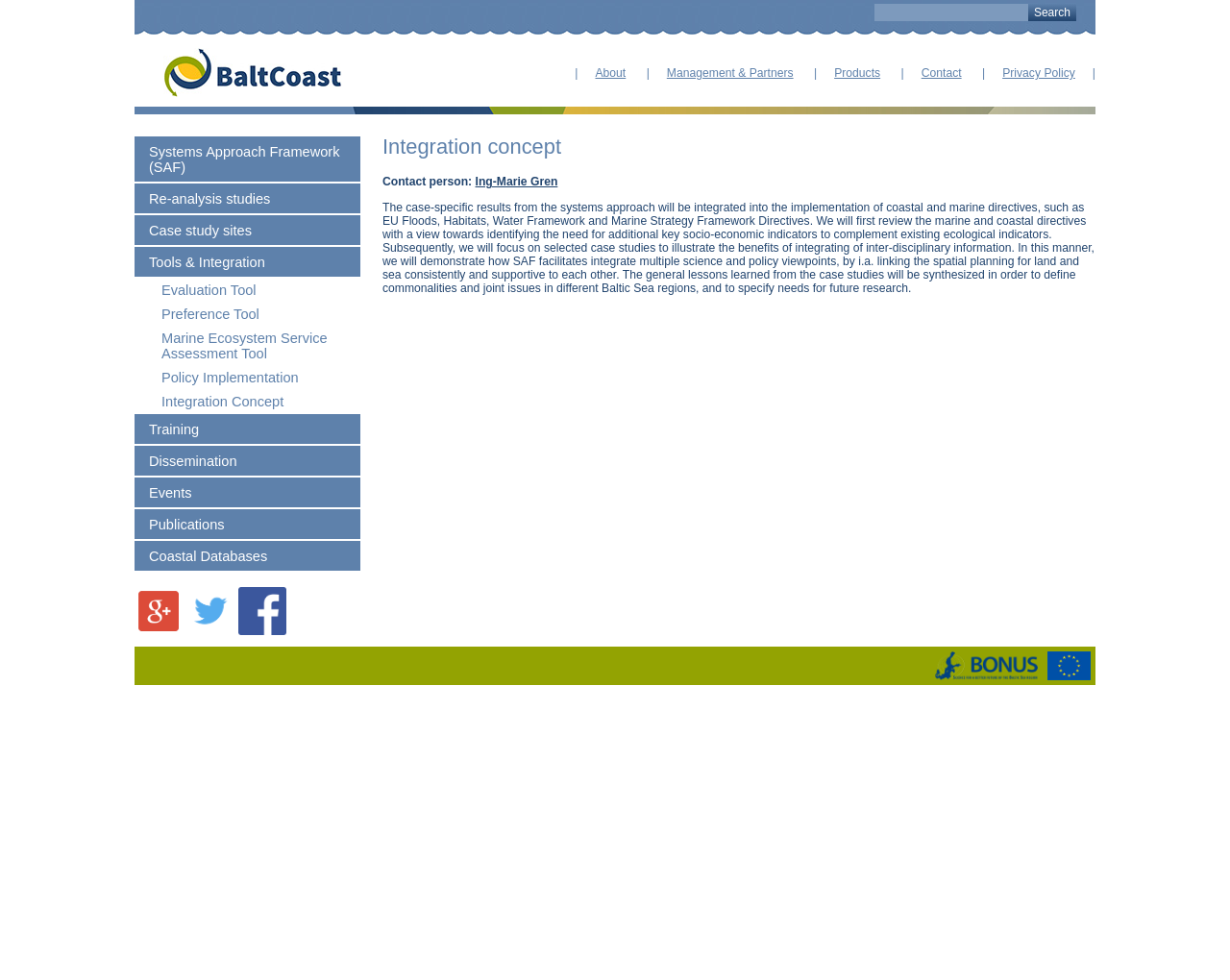Answer the question in a single word or phrase:
What is the name of the contact person?

Ing-Marie Gren